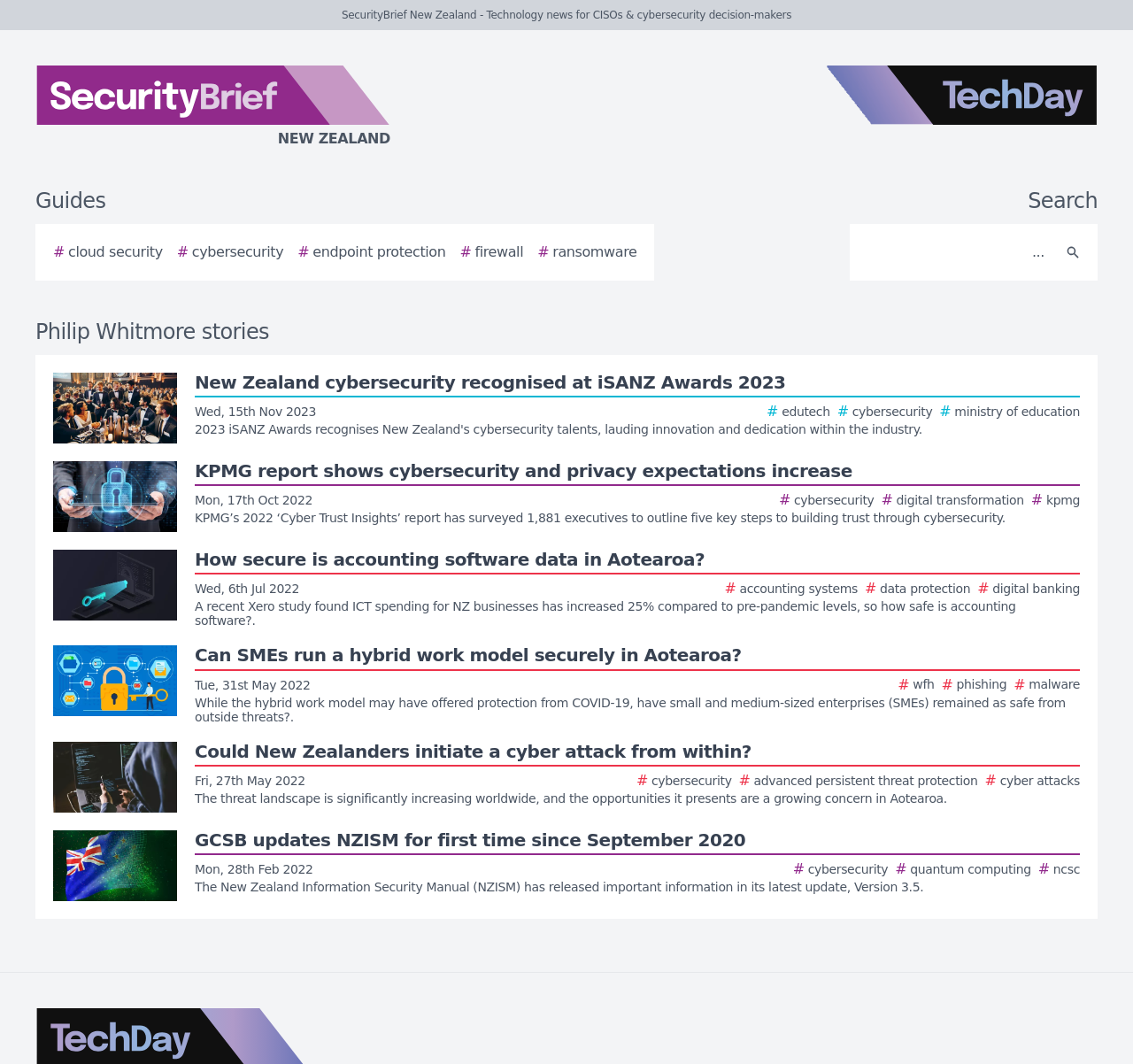Identify the bounding box for the described UI element. Provide the coordinates in (top-left x, top-left y, bottom-right x, bottom-right y) format with values ranging from 0 to 1: # endpoint protection

[0.263, 0.227, 0.393, 0.247]